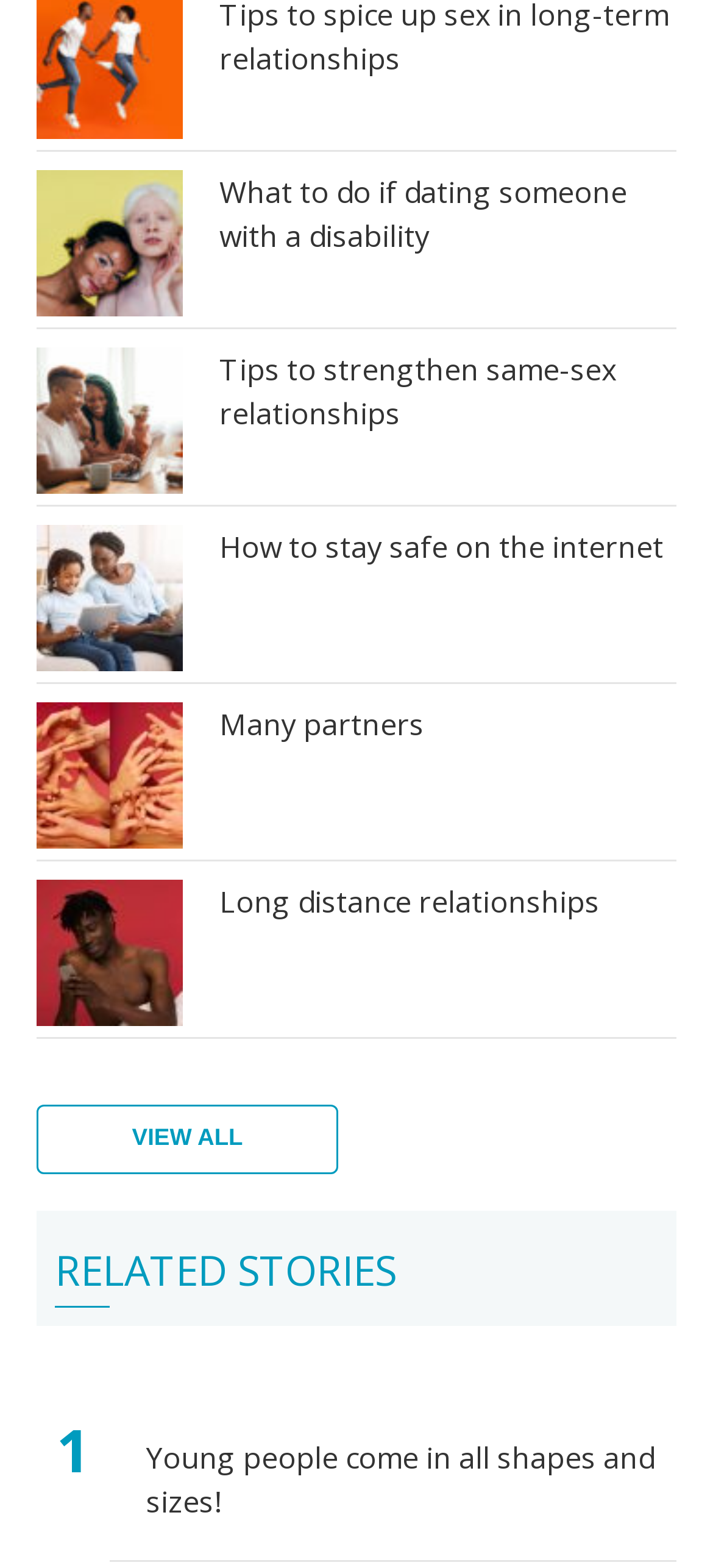Provide the bounding box coordinates of the HTML element this sentence describes: "Many partners".

[0.308, 0.448, 0.949, 0.548]